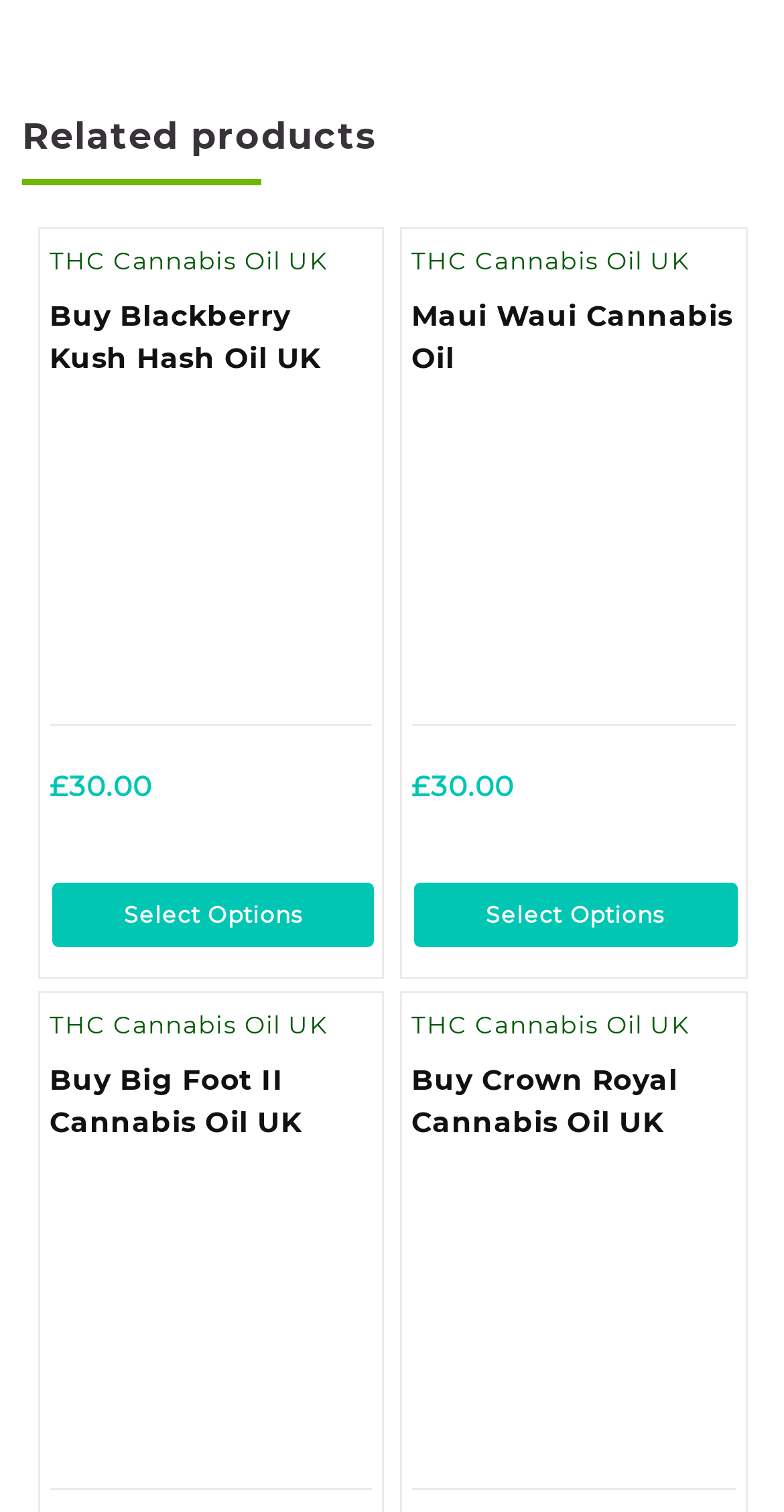Determine the bounding box coordinates of the section I need to click to execute the following instruction: "View THC Cannabis Oil UK product". Provide the coordinates as four float numbers between 0 and 1, i.e., [left, top, right, bottom].

[0.063, 0.163, 0.42, 0.183]